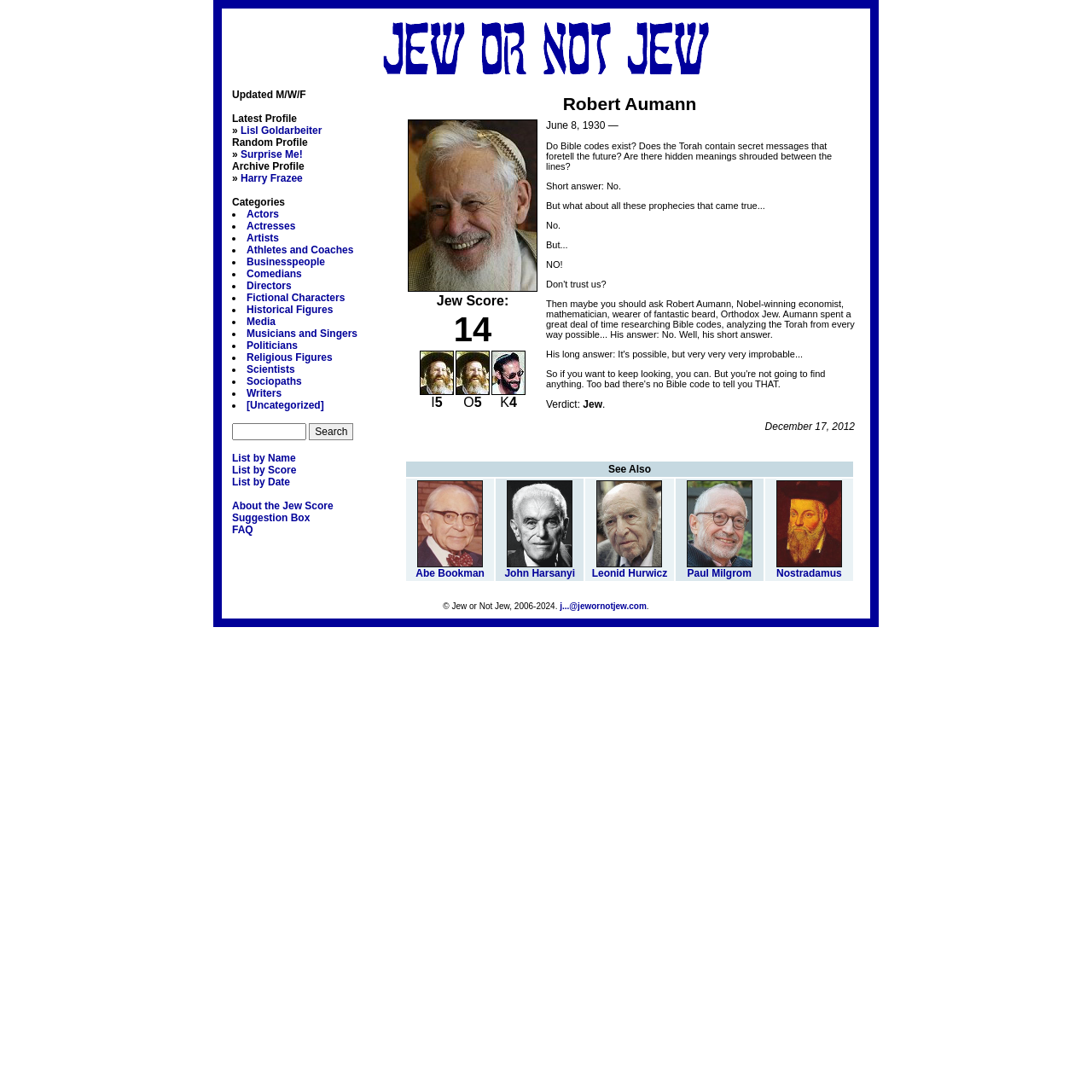Examine the screenshot and answer the question in as much detail as possible: What is the name of the person described?

I determined the answer by looking at the text content of the webpage, specifically the section that appears to be a profile or biography of a person. The name 'Robert Aumann' is prominently displayed at the top of this section.